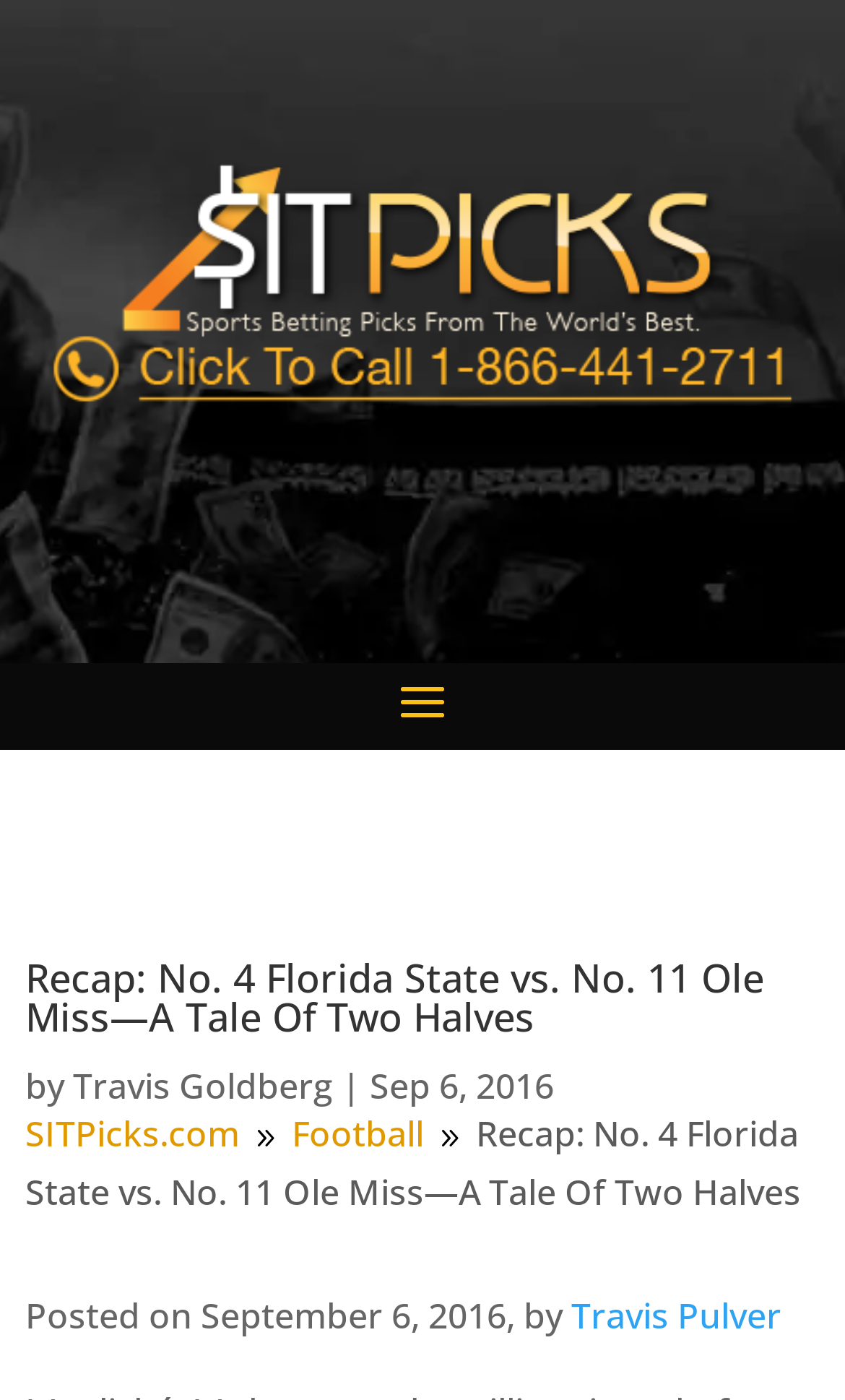What is the subtitle of the article?
Using the image as a reference, give an elaborate response to the question.

I found the answer by looking at the title of the article, where it says 'Recap: No. 4 Florida State vs. No. 11 Ole Miss—A Tale Of Two Halves'.